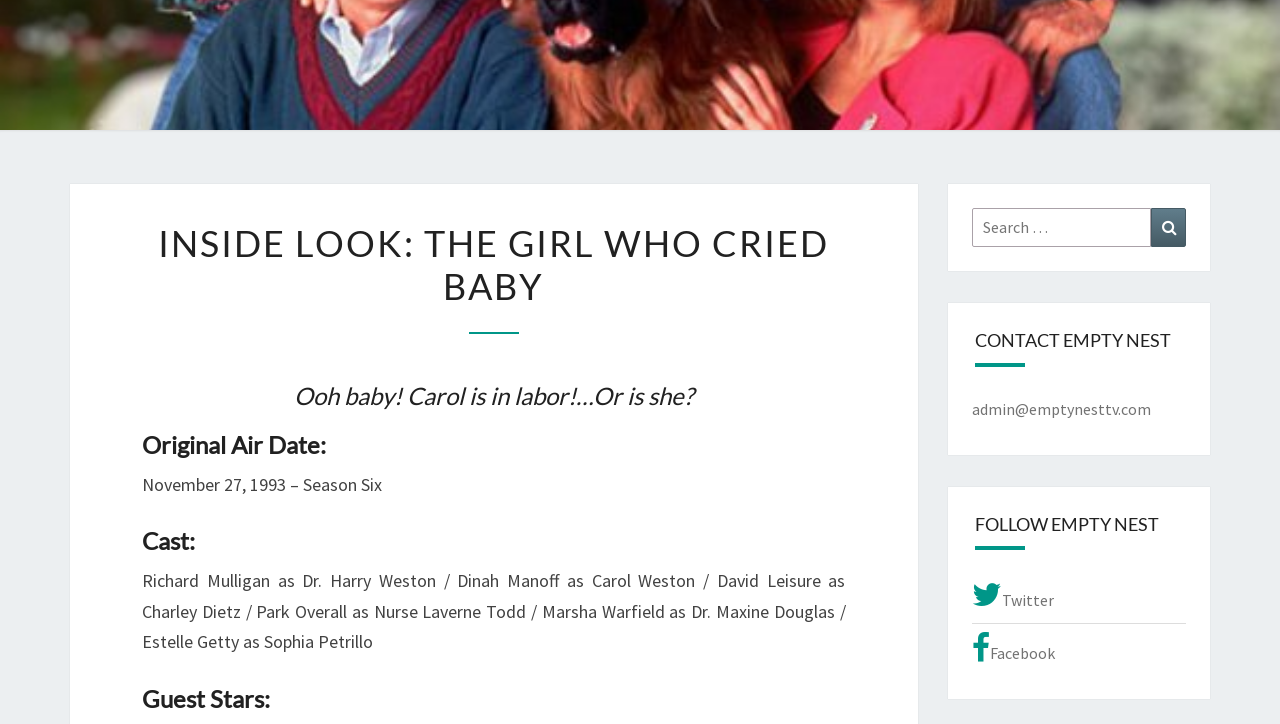Predict the bounding box coordinates of the UI element that matches this description: "Search". The coordinates should be in the format [left, top, right, bottom] with each value between 0 and 1.

[0.899, 0.287, 0.927, 0.341]